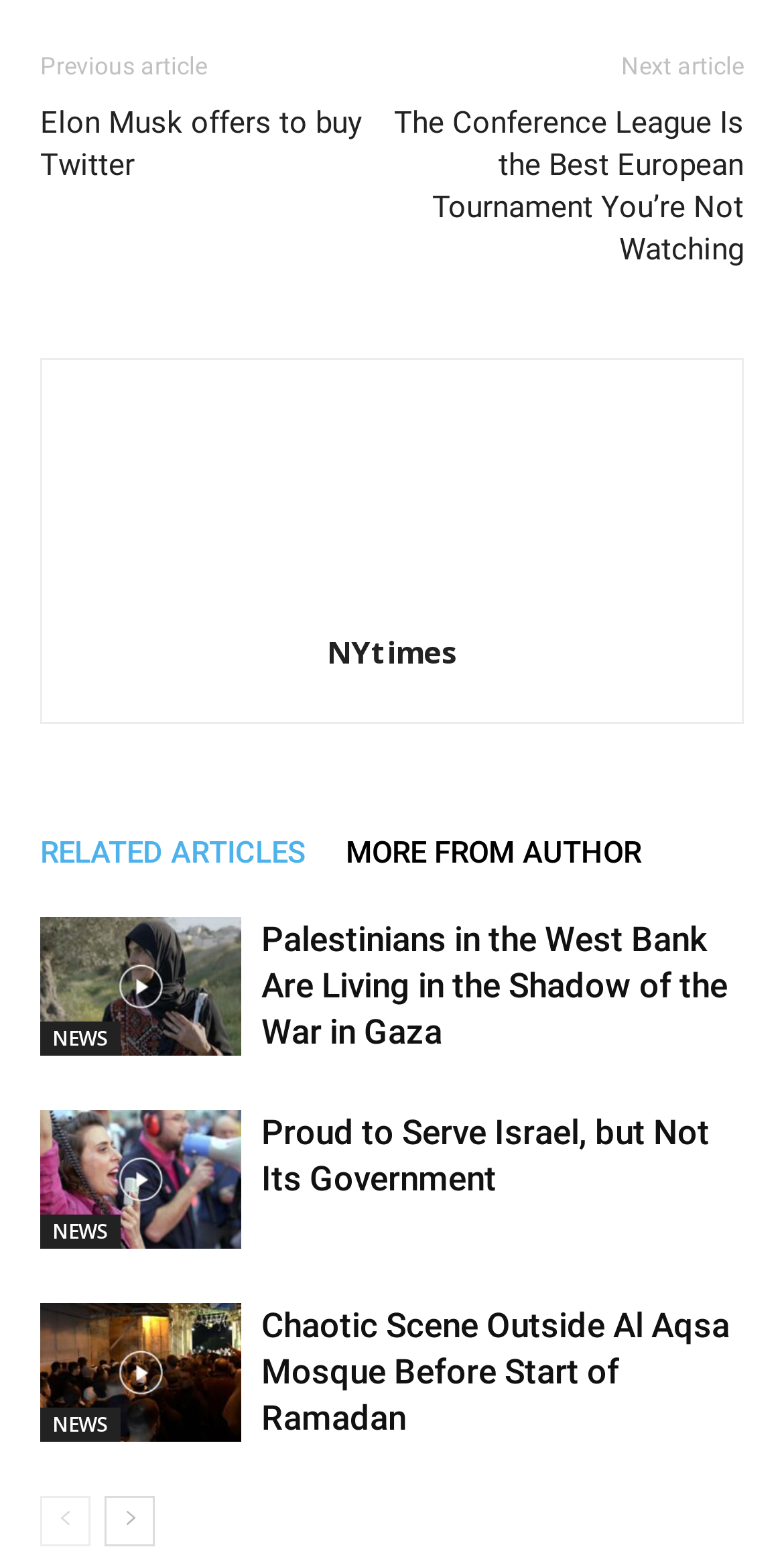Respond to the question below with a concise word or phrase:
What is the purpose of the images accompanying the article titles?

Illustrate article content